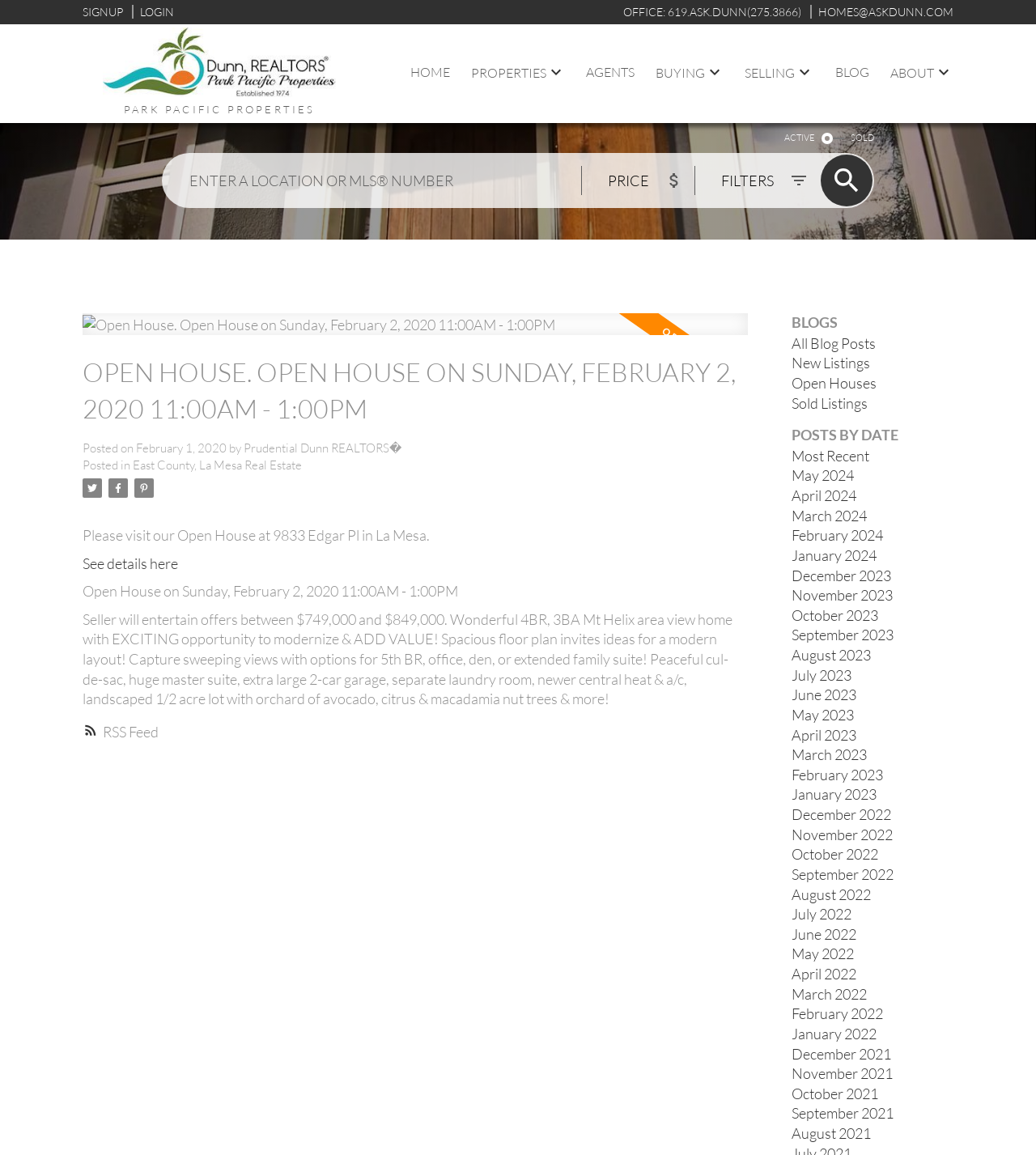What is the name of the real estate company?
Please look at the screenshot and answer in one word or a short phrase.

Prudential Dunn REALTORS